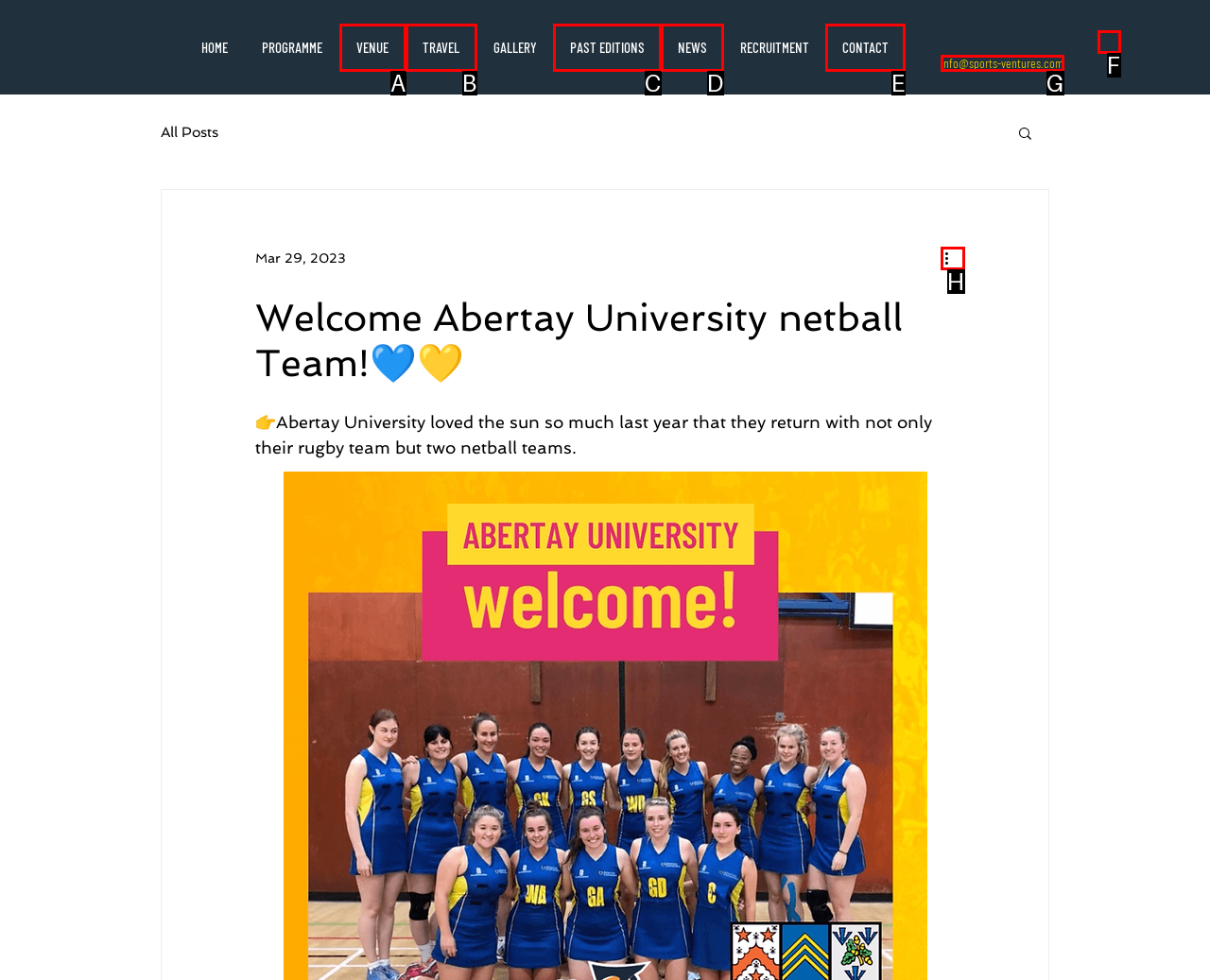Identify the correct option to click in order to complete this task: View more actions
Answer with the letter of the chosen option directly.

H